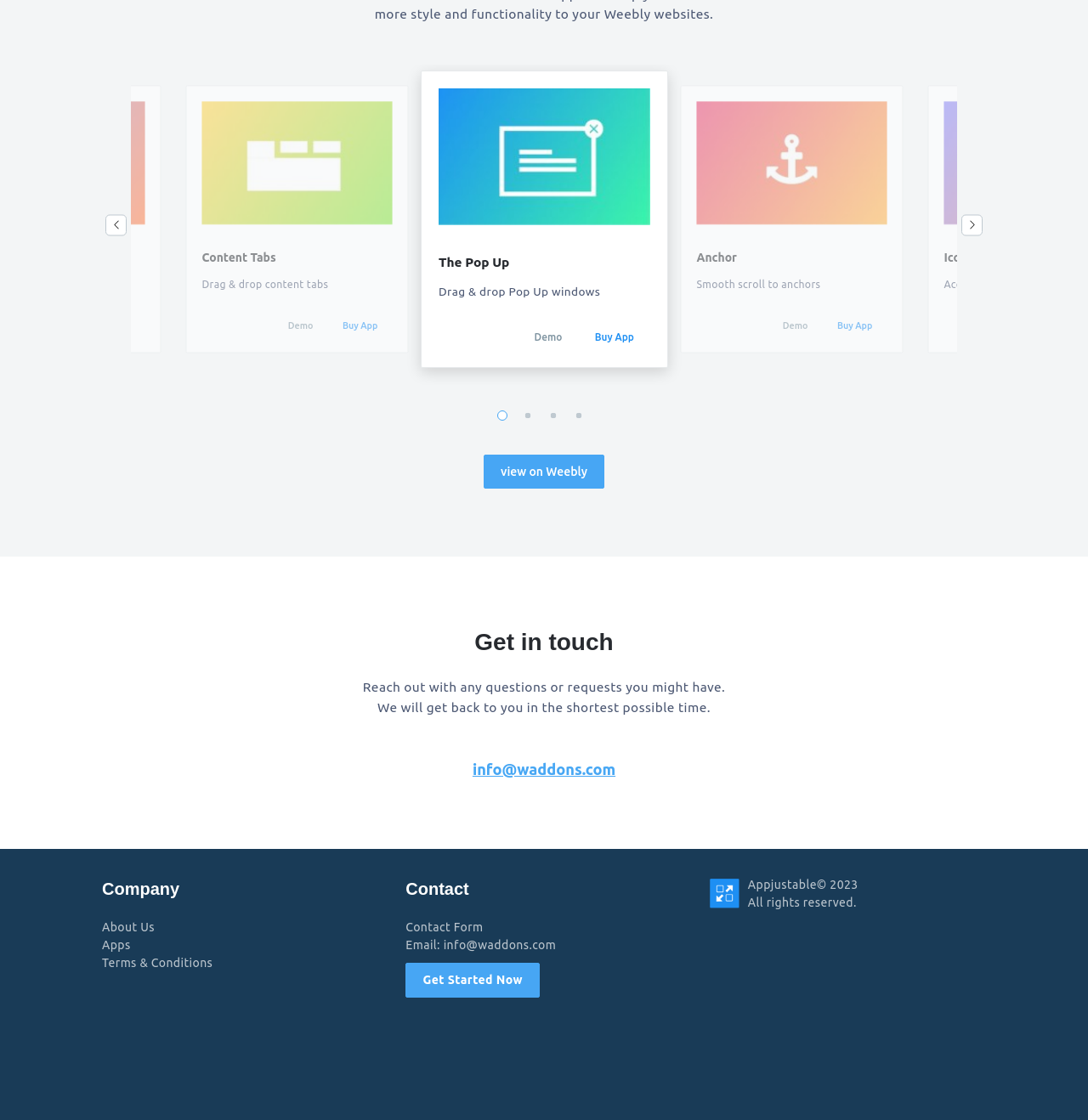Determine the coordinates of the bounding box for the clickable area needed to execute this instruction: "Click on the 'Next' button".

[0.884, 0.191, 0.903, 0.21]